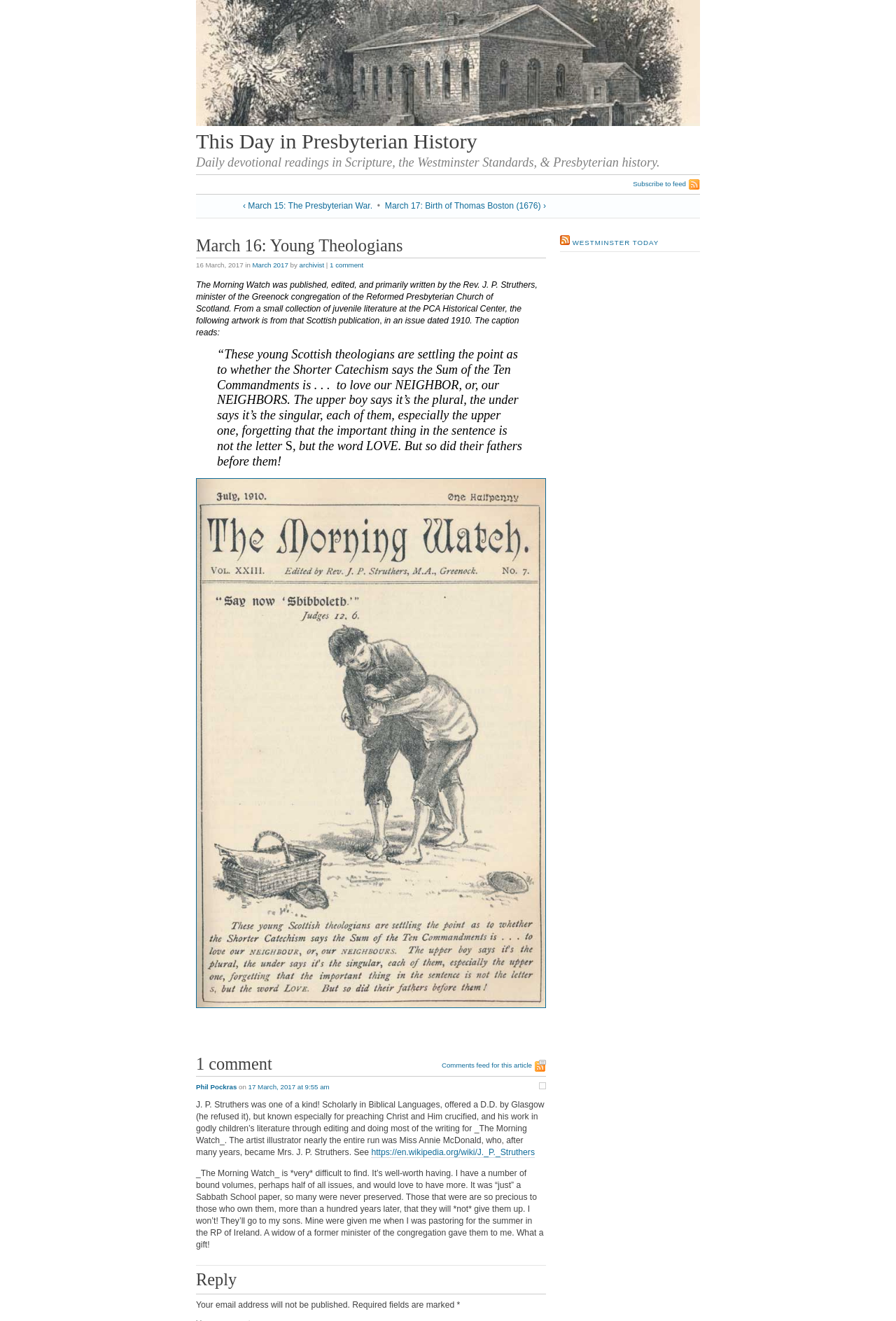Locate the bounding box coordinates of the clickable region necessary to complete the following instruction: "Reply to the article". Provide the coordinates in the format of four float numbers between 0 and 1, i.e., [left, top, right, bottom].

[0.219, 0.962, 0.609, 0.98]